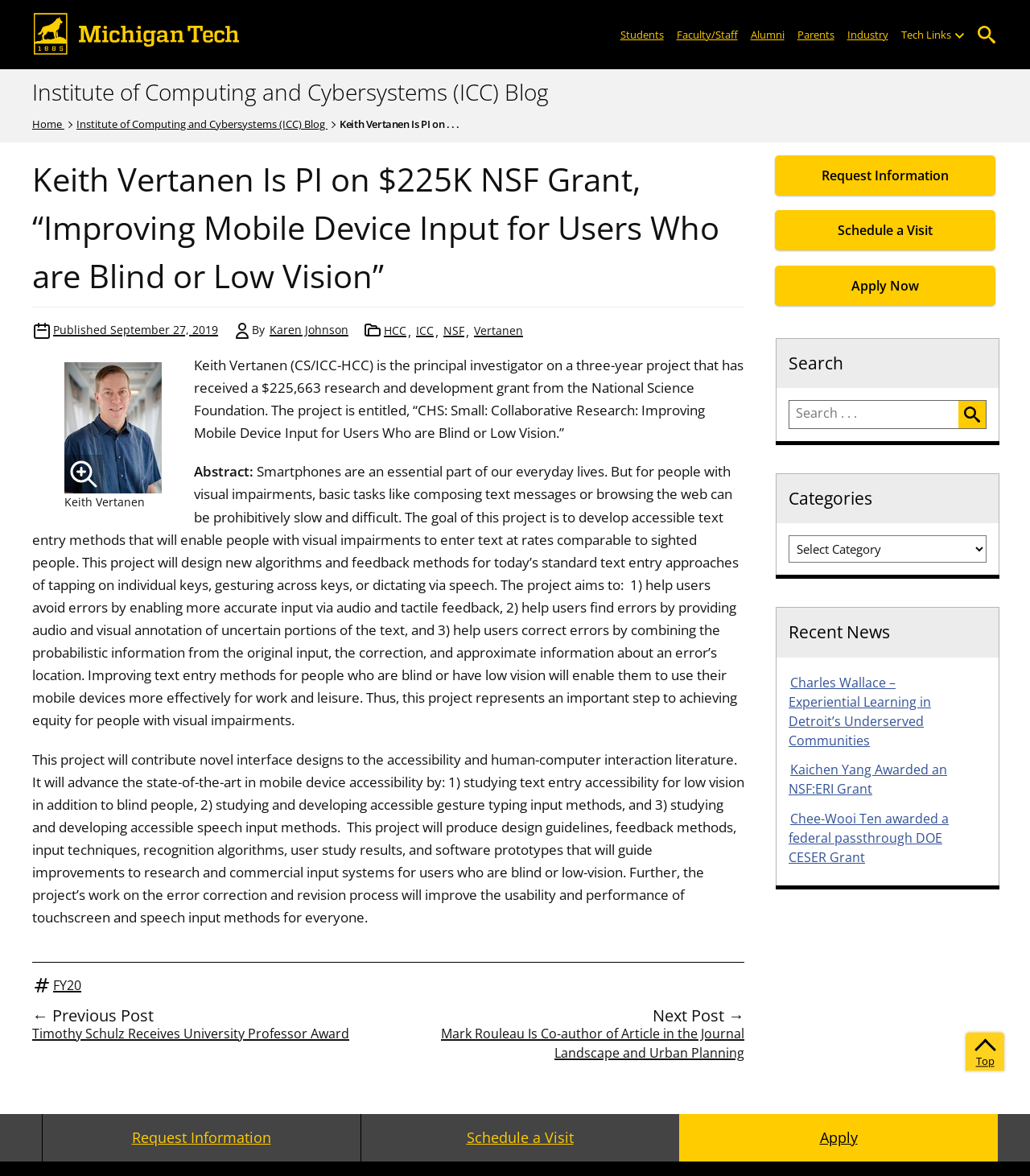Please identify the bounding box coordinates of the clickable area that will fulfill the following instruction: "Go to the top of the page". The coordinates should be in the format of four float numbers between 0 and 1, i.e., [left, top, right, bottom].

[0.938, 0.878, 0.975, 0.911]